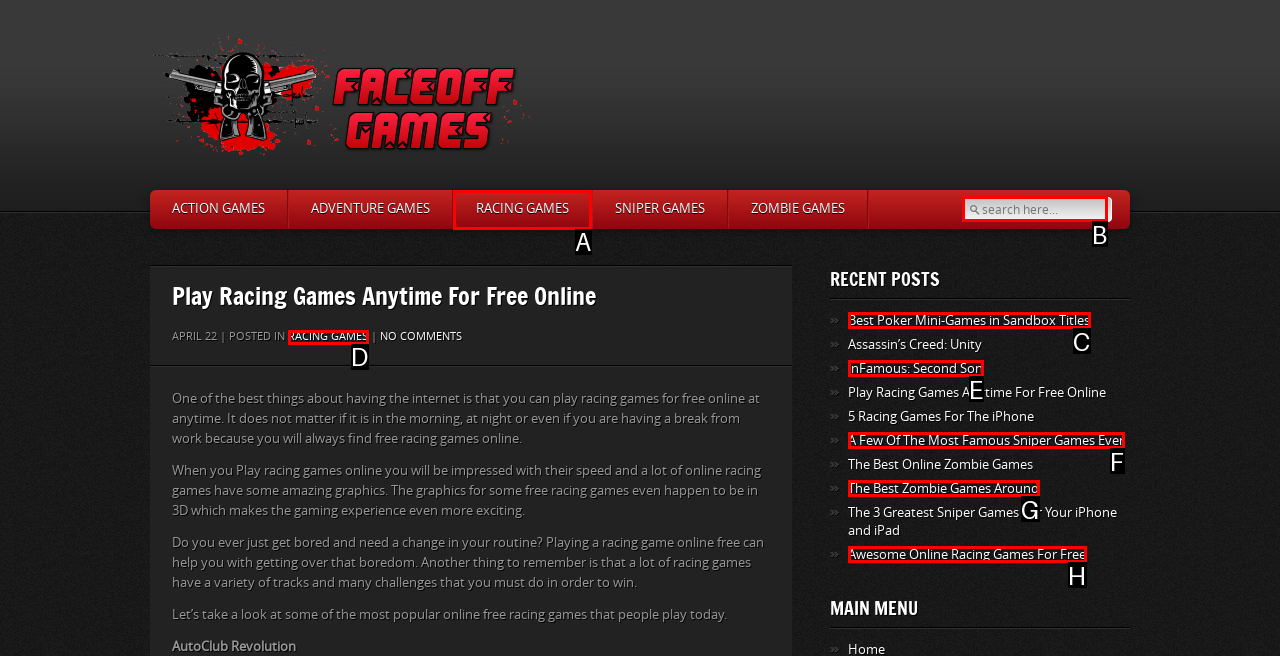Select the proper HTML element to perform the given task: Search for racing games Answer with the corresponding letter from the provided choices.

B